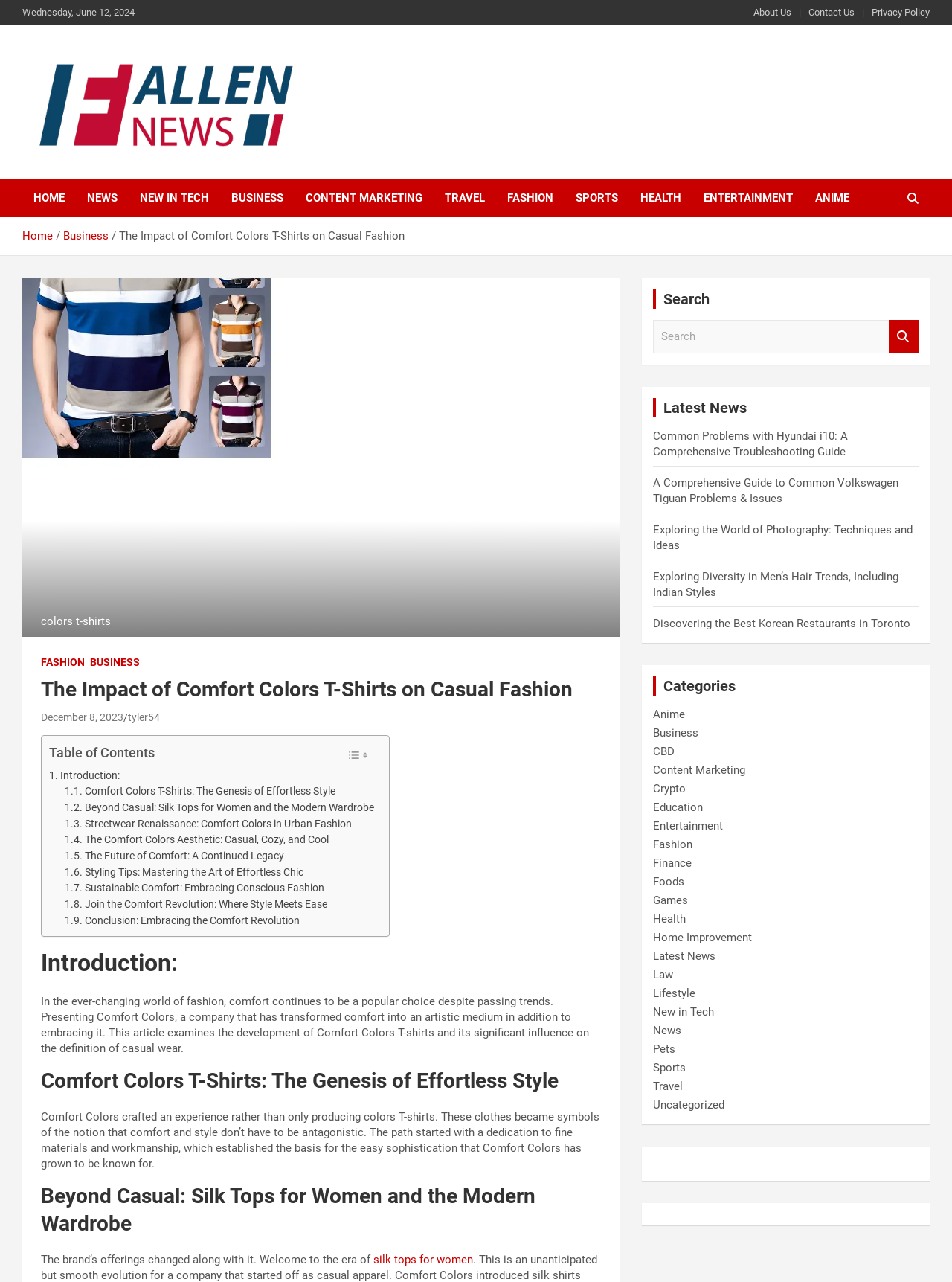Analyze the image and answer the question with as much detail as possible: 
How many categories are listed in the 'Categories' section?

I found the number of categories by counting the links listed in the 'Categories' section, which includes 'Anime', 'Business', 'CBD', and so on, up to a total of 14 categories.